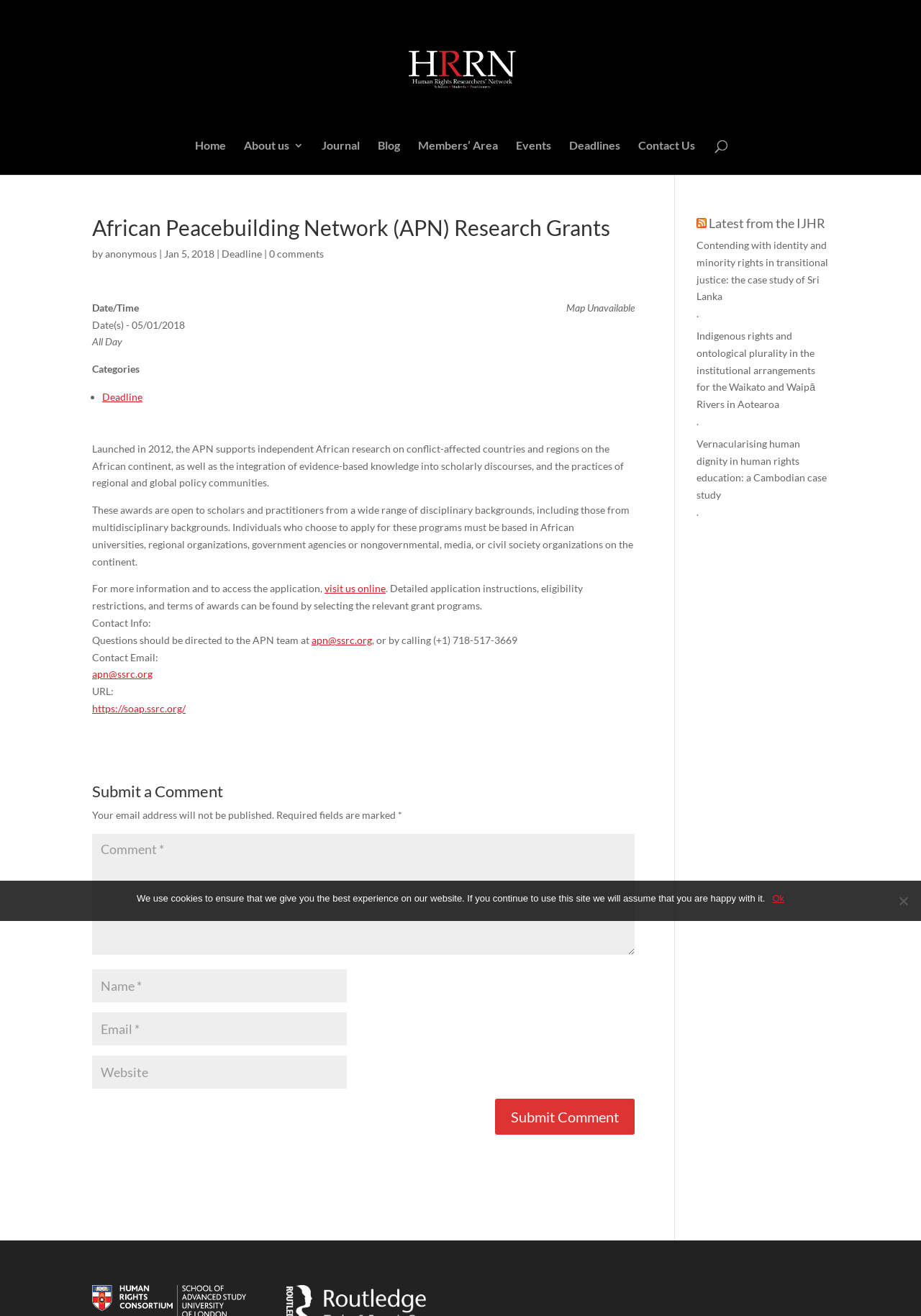Please find the bounding box coordinates (top-left x, top-left y, bottom-right x, bottom-right y) in the screenshot for the UI element described as follows: visit us online

[0.352, 0.443, 0.419, 0.452]